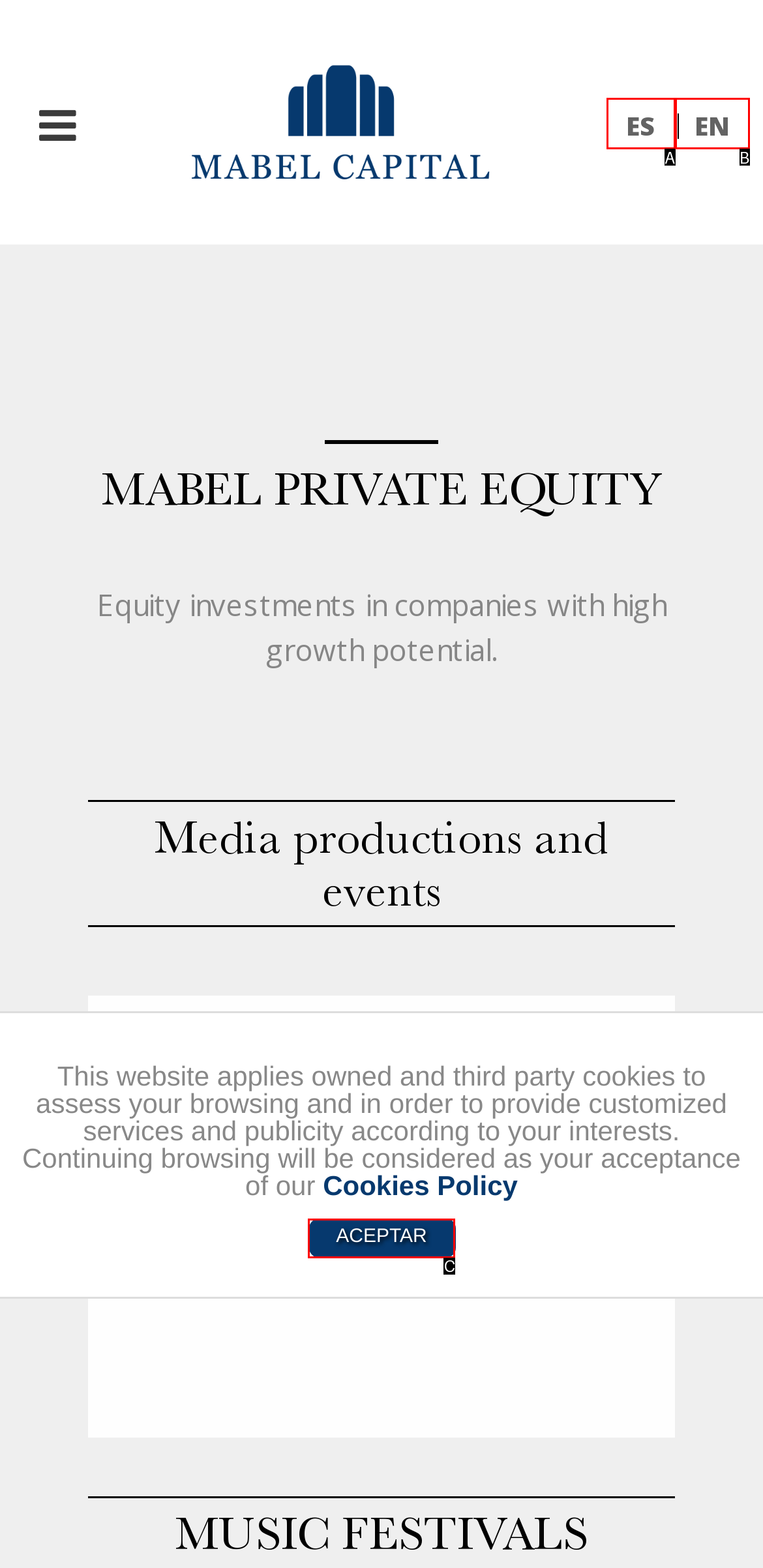Using the description: alt="Cristiano Law Logo"
Identify the letter of the corresponding UI element from the choices available.

None